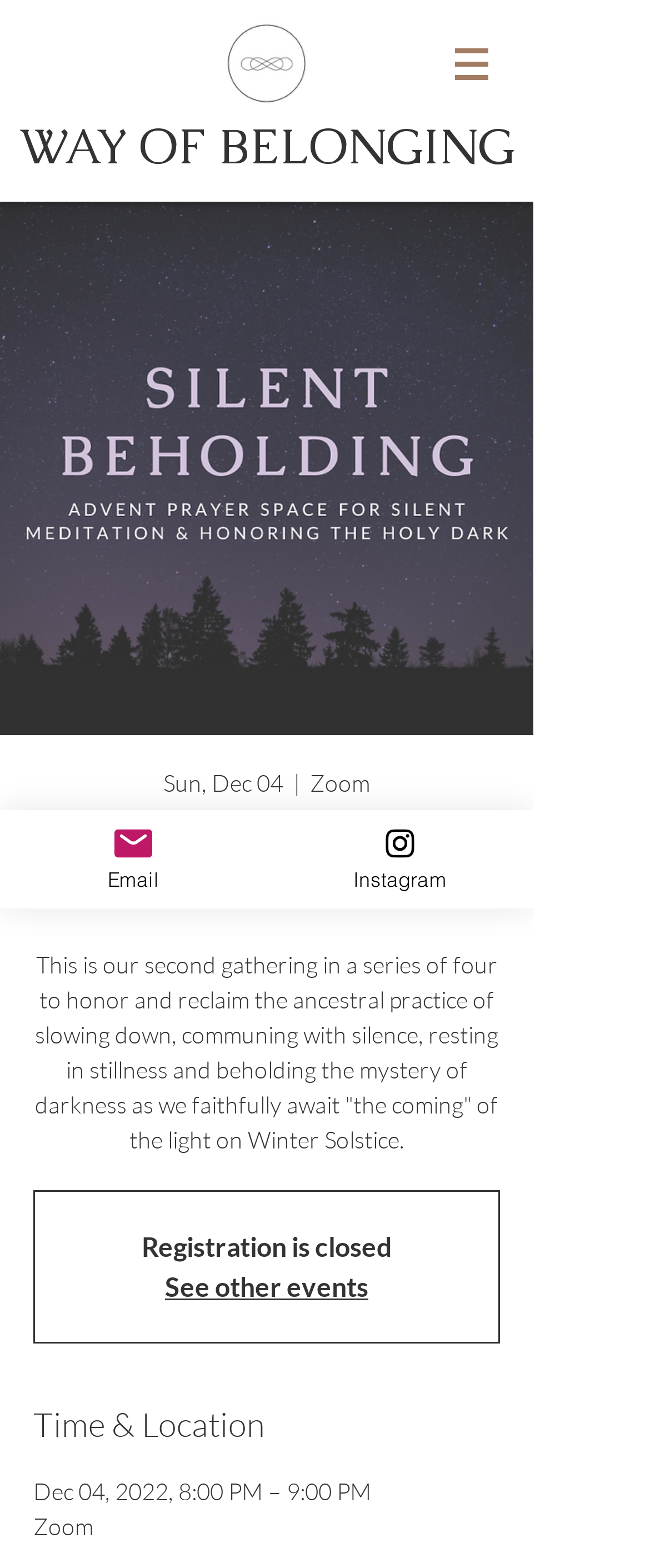Detail the various sections and features of the webpage.

This webpage appears to be an event page for "Silent Beholding: Advent Meditation" on the "Way of Belonging" website. At the top left, there is a circular logo with a double infinity sign in the center, which is also a link. To the right of the logo, there is a navigation menu labeled "Site" with a dropdown button.

Below the navigation menu, the main content of the page begins with a large heading "WAY OF BELONGING" followed by a link to the same text. Below this heading, there is a large image related to the event, taking up most of the width of the page. To the right of the image, there are three lines of text: "Sun, Dec 04", "|", and "Zoom", indicating the date and location of the event.

Below the image, there is a heading "Silent Beholding: Advent Meditation" followed by a paragraph of text describing the event. The text explains that this is the second gathering in a series of four to honor and reclaim the ancestral practice of slowing down and communing with silence. Below this paragraph, there is a notice that "Registration is closed".

Further down, there is a link to "See other events" and a section labeled "Time & Location" with the specific date and time of the event, as well as the location "Zoom". At the bottom left of the page, there are two links to "Email" and "Instagram", each accompanied by a small icon.

Overall, the page is focused on providing information about the "Silent Beholding: Advent Meditation" event, with a clear structure and easy-to-read text.